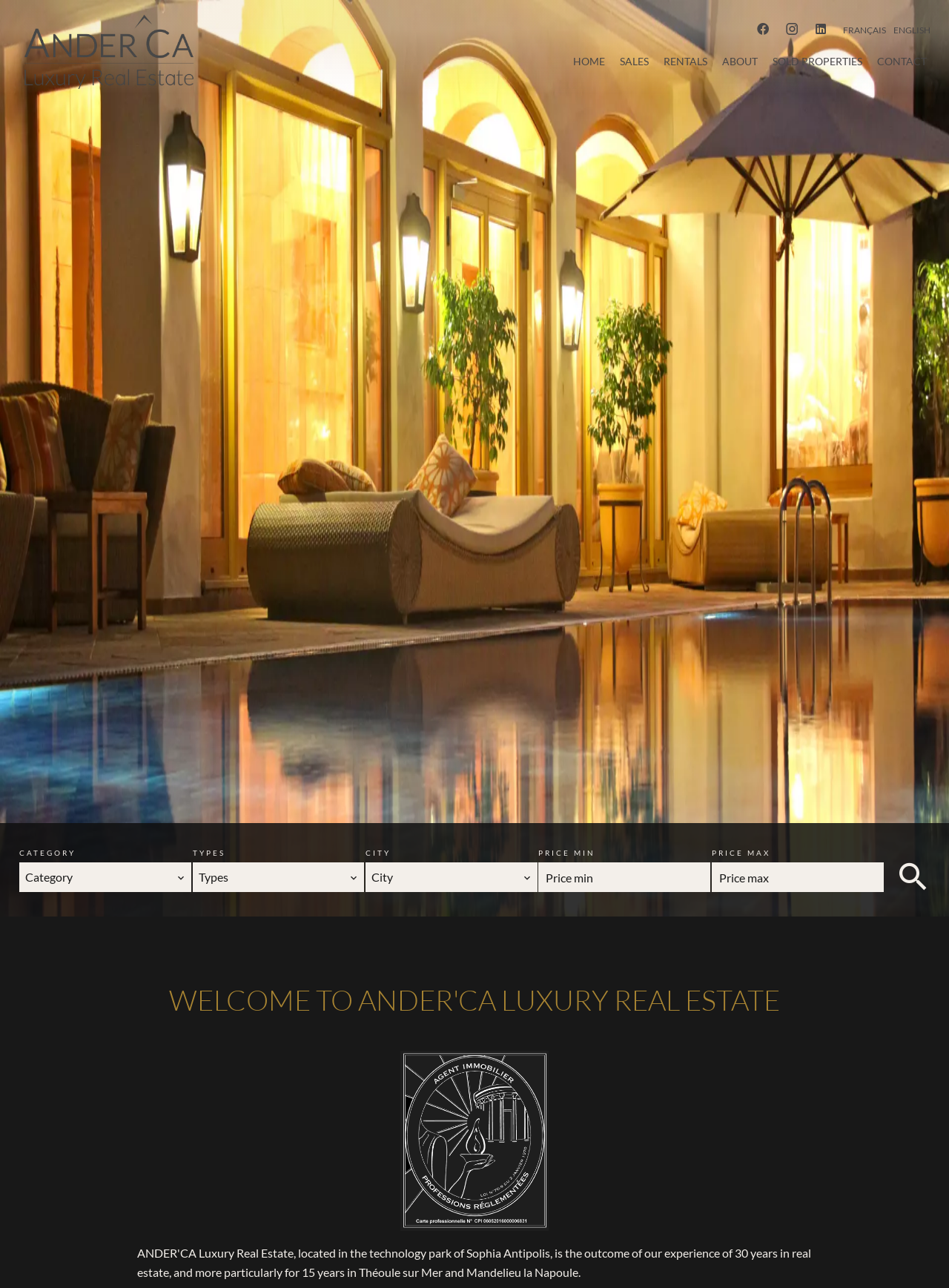Give a one-word or short phrase answer to this question: 
What type of properties are sold on this website?

Luxury real estate